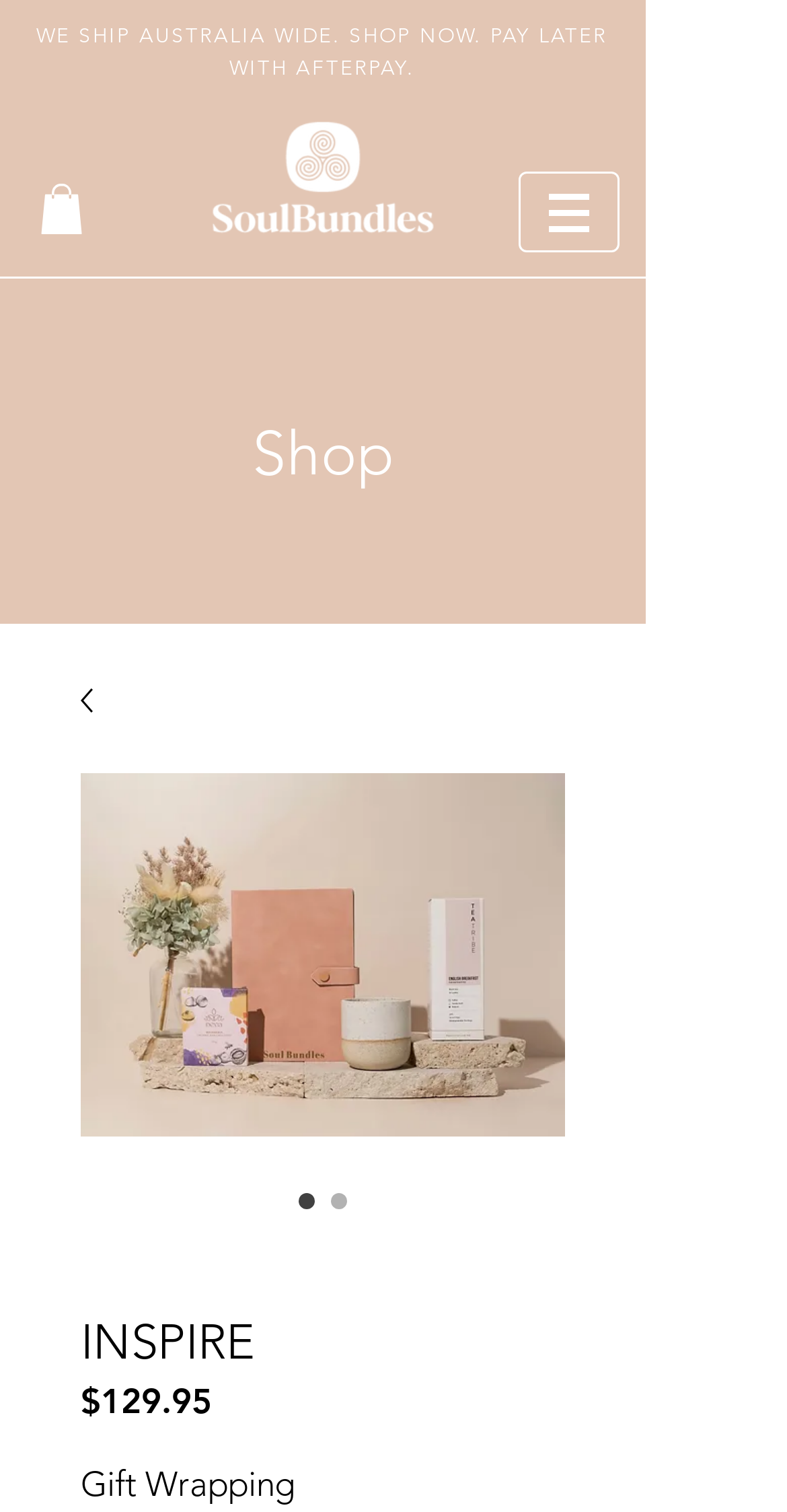Offer a detailed account of what is visible on the webpage.

The webpage is about Soul Bundles, a brand that offers inspirational products. At the top, there is a heading that reads "WE SHIP AUSTRALIA WIDE. SHOP NOW. PAY LATER WITH AFTERPAY." Below this heading, there is a small logo of Soul Bundles on the left, and a navigation menu on the right with a button that has a popup menu.

On the left side of the page, there is a section dedicated to the "INSPIRE" bundle, which is a product designed to encourage creativity and motivate the mind. This section has a heading that reads "INSPIRE" and features an image with the same name. Below the image, there are two radio buttons, one of which is checked, indicating that this is the selected option. The price of the bundle, $129.95, is displayed below the radio buttons, along with a label that reads "Price". Additionally, there is an option for gift wrapping.

On the right side of the page, there is a link to the "Shop" section, which is accompanied by a small image. Above this link, there is a heading that reads "Shop".